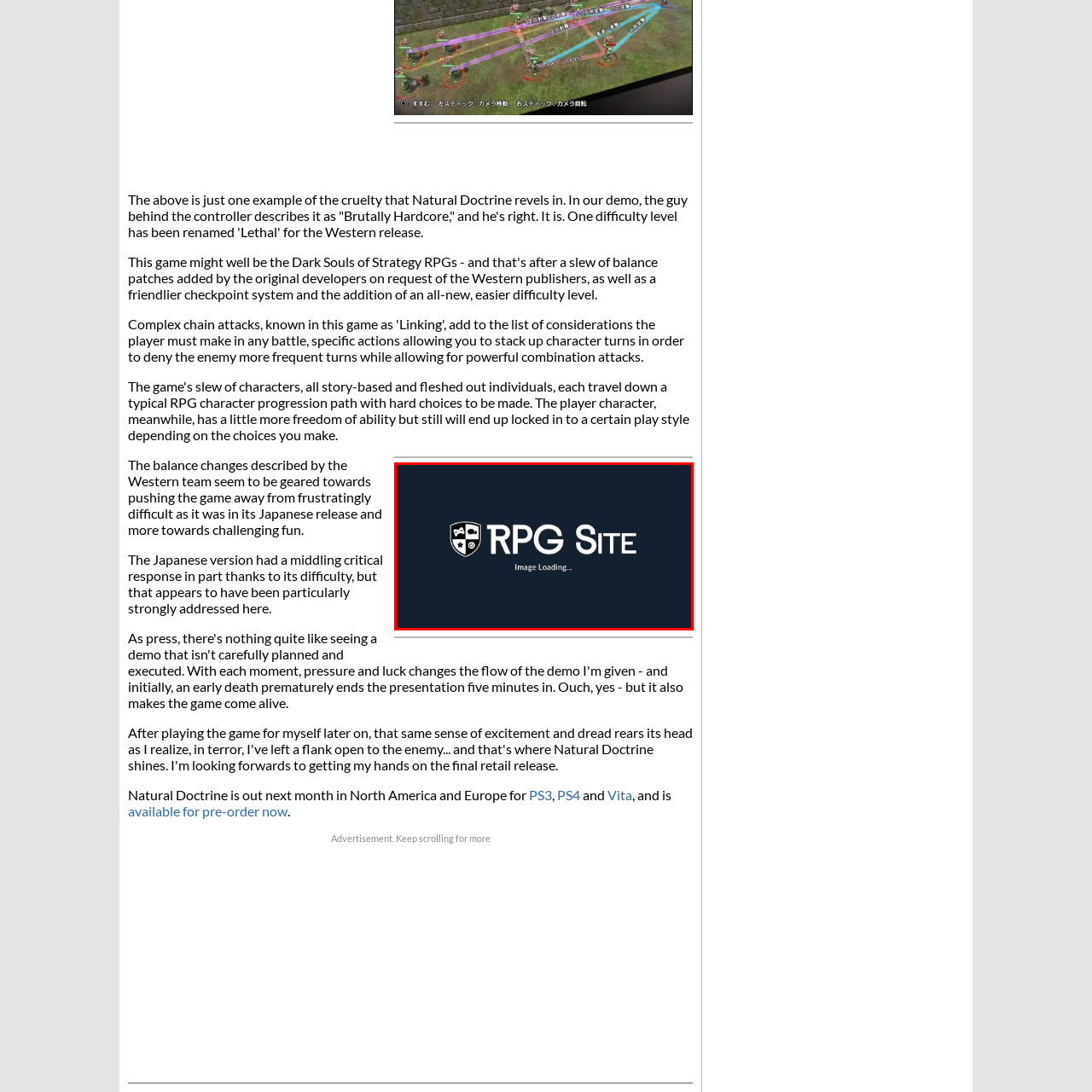Describe the scene captured within the highlighted red boundary in great detail.

The image loading screen features the logo of "RPG Site," set against a dark background. The logo is designed with a shield emblem that incorporates various gaming elements, such as consoles and game controllers, reflecting the site's focus on role-playing games. Below the logo, the message "Image Loading..." indicates that an image related to the site's content is being processed. This loading screen serves as a brief visual placeholder, emphasizing the anticipation of viewing exciting game-related imagery, especially in the context of discussing the challenging gameplay and balance changes in the upcoming game "Natural Doctrine," which highlights the transition from high difficulty to a more accessible experience for Western audiences.